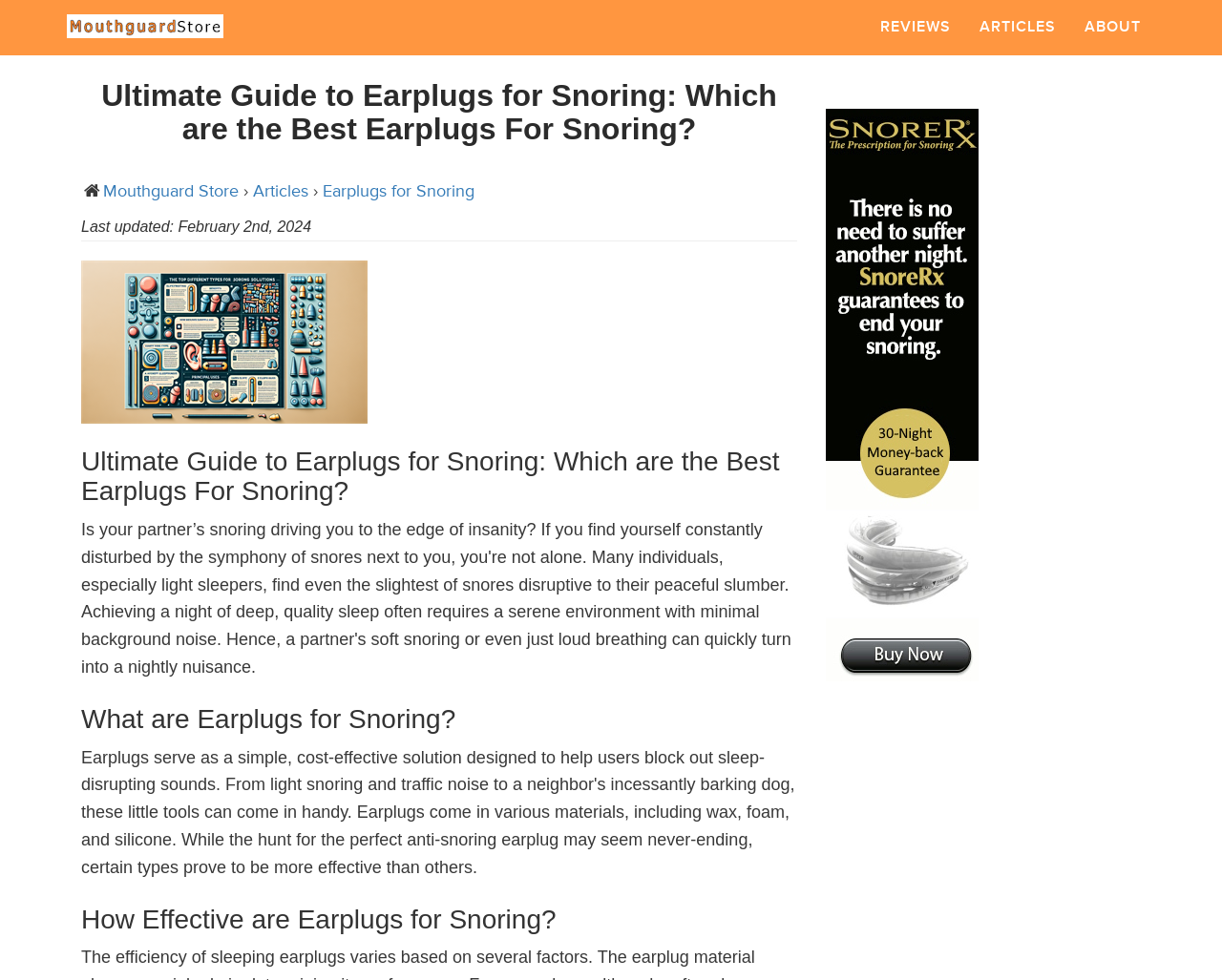How many links are in the top navigation menu?
Carefully examine the image and provide a detailed answer to the question.

The top navigation menu contains three links: 'REVIEWS', 'ARTICLES', and 'ABOUT', which are likely categories or sections of the website.